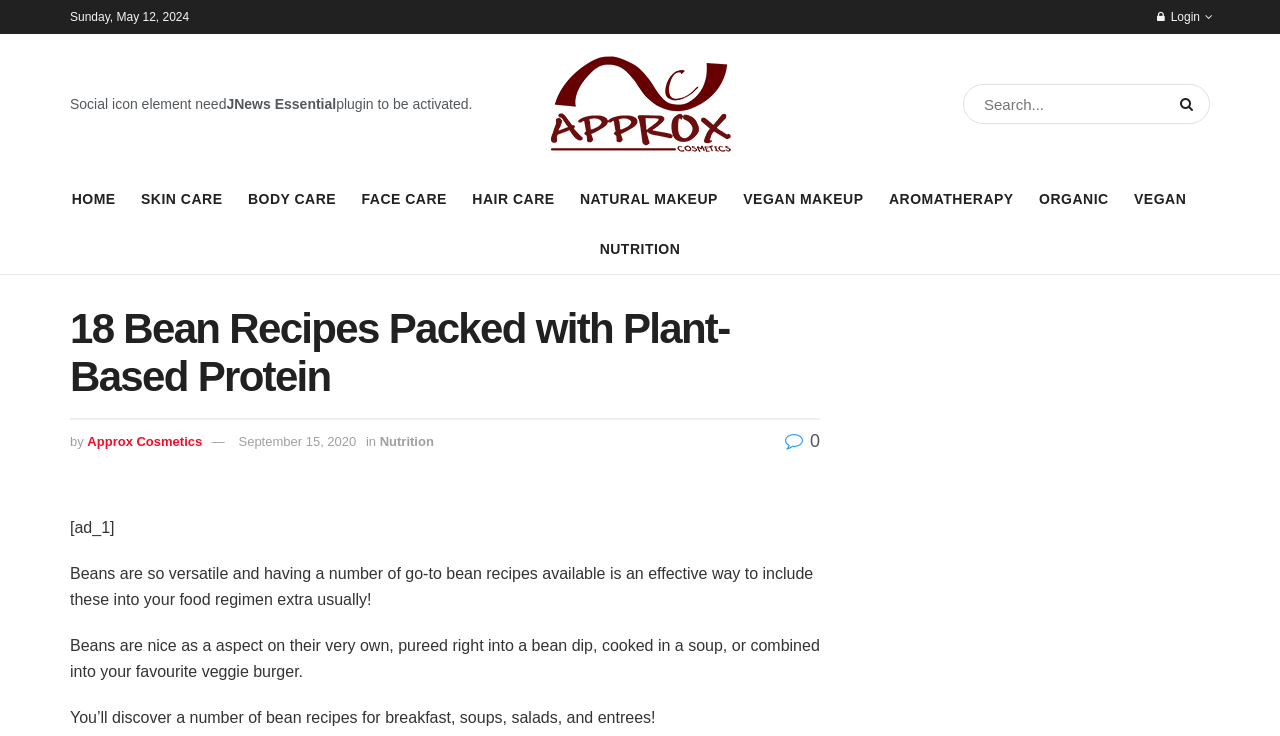Using the description "September 15, 2020", predict the bounding box of the relevant HTML element.

[0.186, 0.59, 0.278, 0.611]